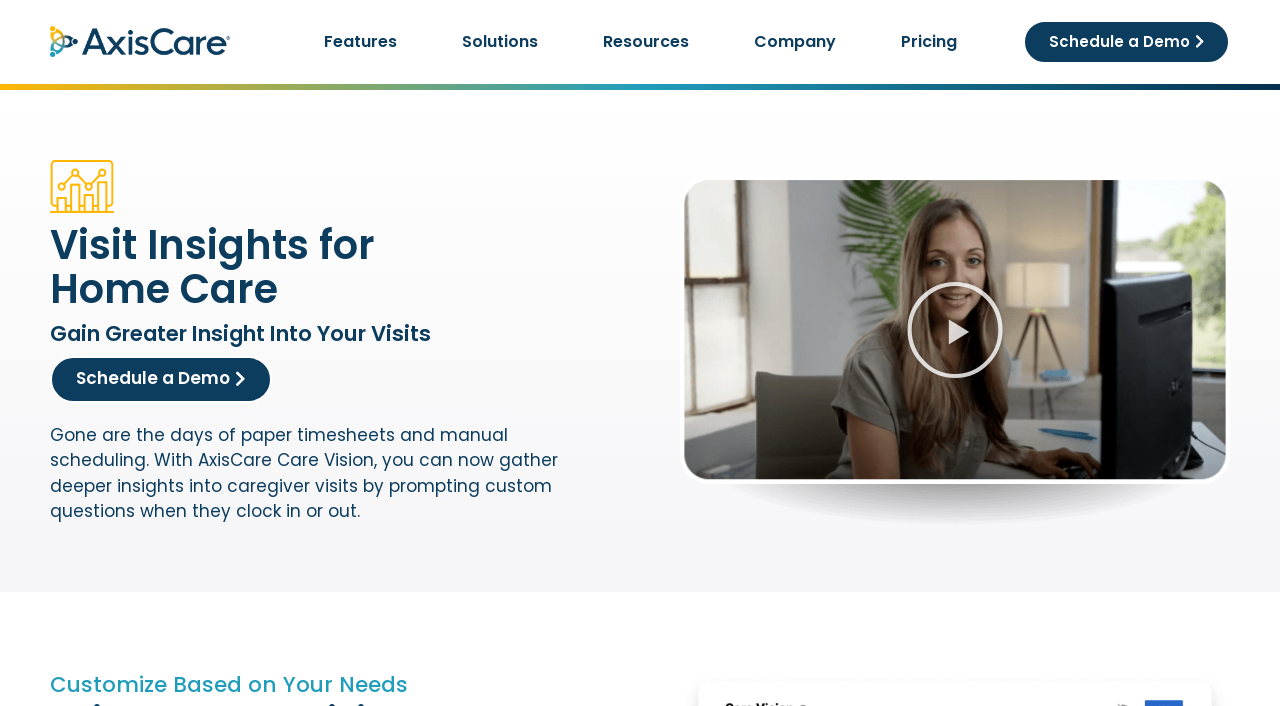Illustrate the webpage thoroughly, mentioning all important details.

The webpage is about AxisCare's Patient Insights, a tool for gaining valuable visit insights in home care. At the top left, there is a link to "axiscare home care software" accompanied by an image with the same name. 

Below this, there is a navigation menu with five links: "Features", "Solutions", "Resources", "Company", and "Pricing", which are evenly spaced and aligned horizontally. 

On the right side of the navigation menu, there is a prominent call-to-action link "Schedule a Demo" with a "visit insights icon" above it. 

Below the navigation menu, there is a section dedicated to Visit Insights. It starts with a heading "Visit Insights for Home Care" followed by a subheading "Gain Greater Insight Into Your Visits". 

Underneath, there is a paragraph of text explaining how AxisCare Care Vision can help gather deeper insights into caregiver visits by prompting custom questions when they clock in or out. 

To the right of this text, there is a "Play Video" button about AxisCare Visit Insights. 

Further down, there is a heading "Customize Based on Your Needs" at the bottom left of the page.